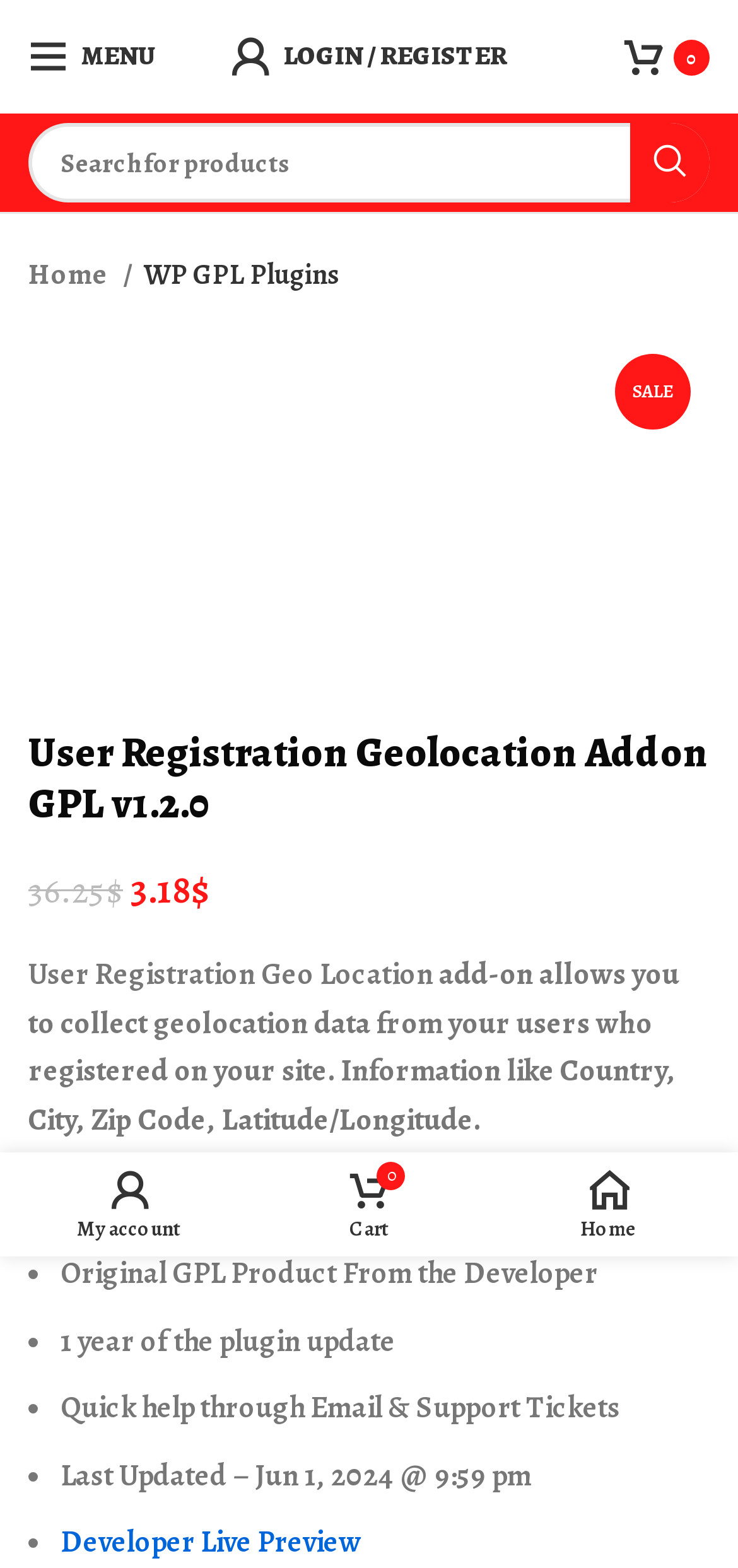Find the coordinates for the bounding box of the element with this description: "My account".

[0.013, 0.741, 0.338, 0.795]